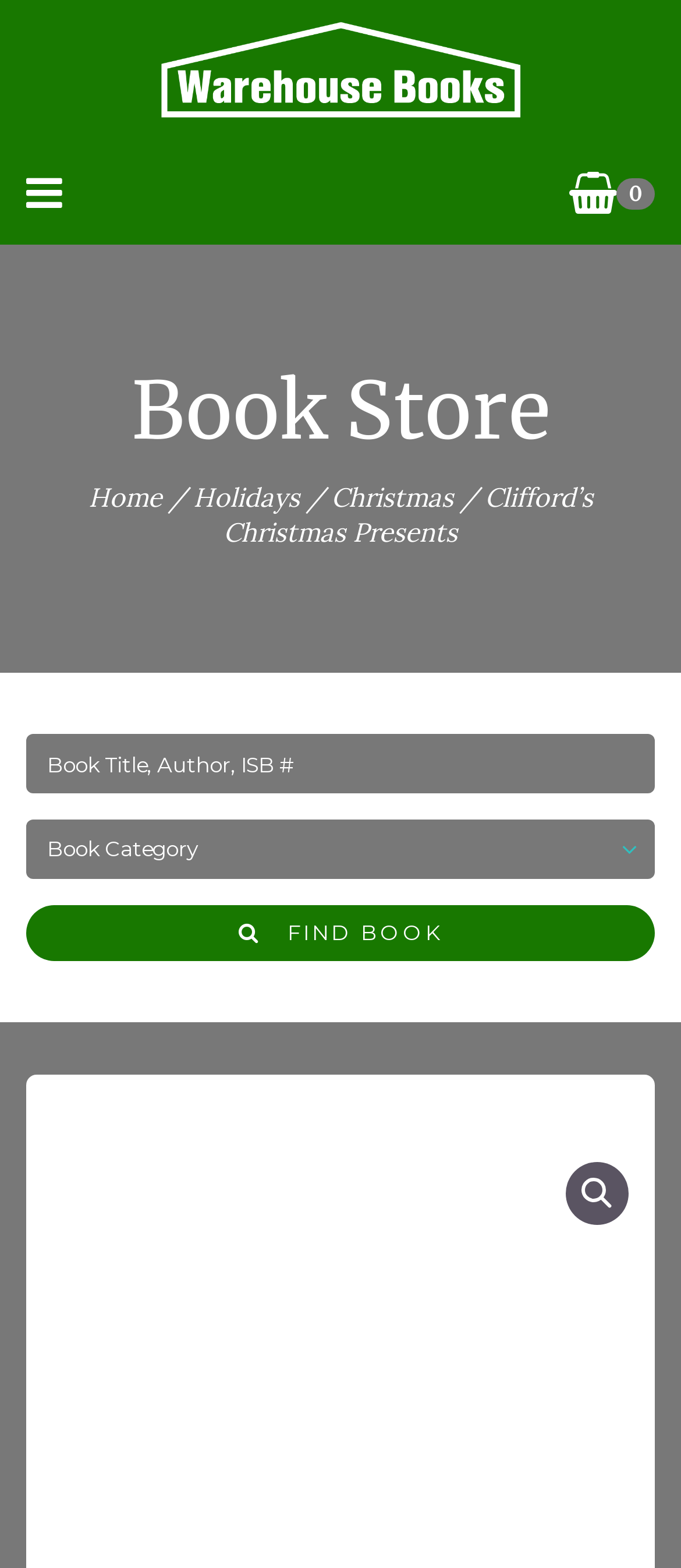How many navigation links are there?
Based on the image, give a concise answer in the form of a single word or short phrase.

3